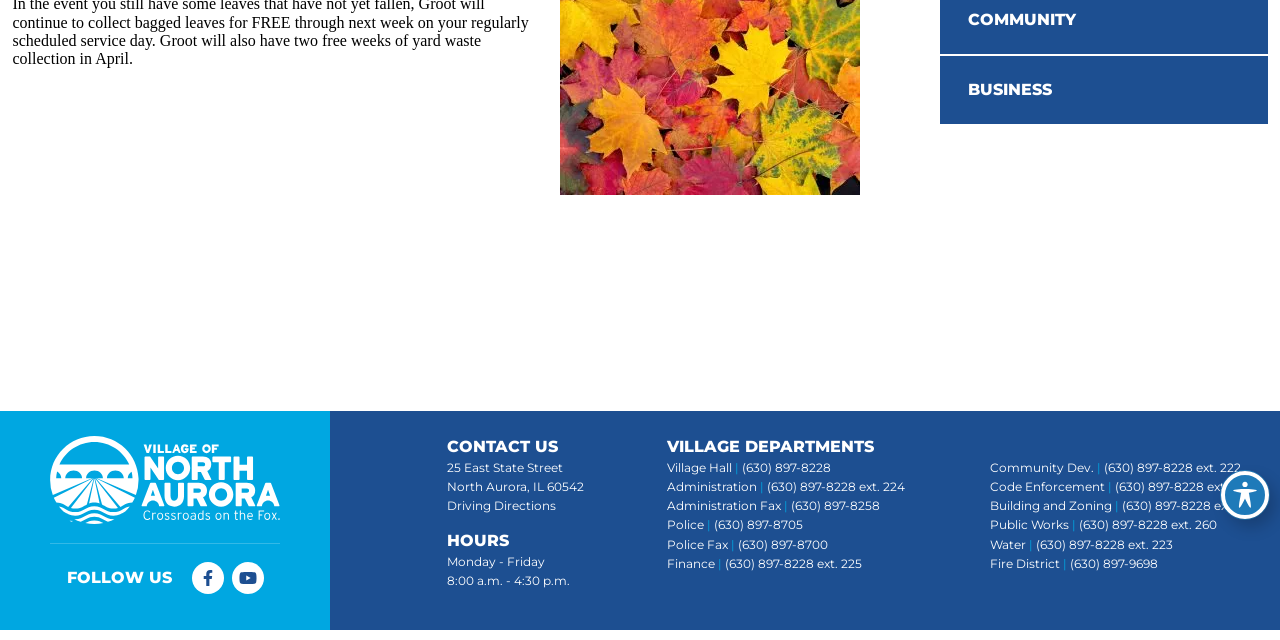Given the element description: "(630) 897-8228 ext. 225", predict the bounding box coordinates of the UI element it refers to, using four float numbers between 0 and 1, i.e., [left, top, right, bottom].

[0.566, 0.868, 0.673, 0.892]